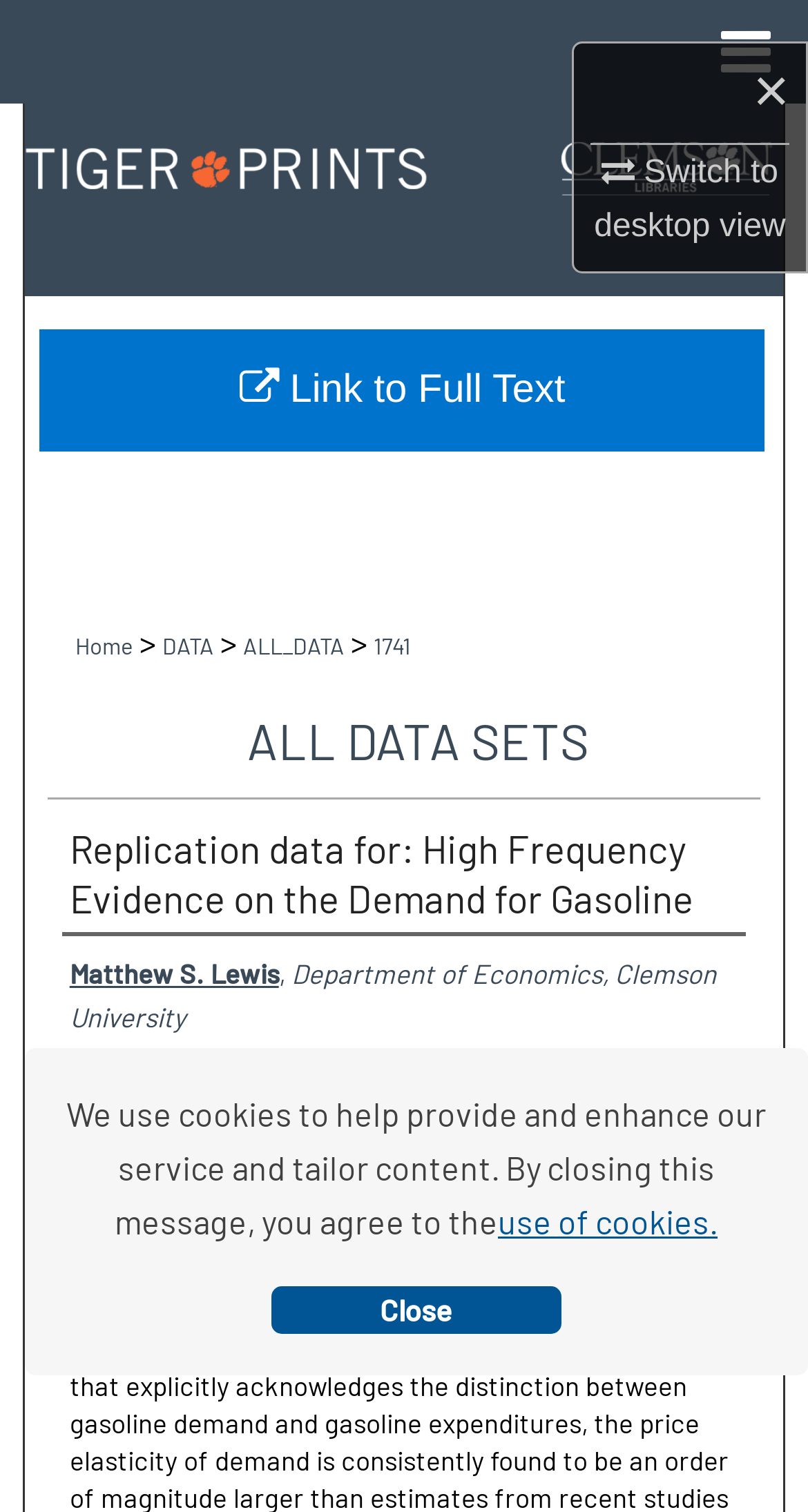Please determine the bounding box coordinates for the UI element described here. Use the format (top-left x, top-left y, bottom-right x, bottom-right y) with values bounded between 0 and 1: Search

[0.0, 0.068, 1.0, 0.137]